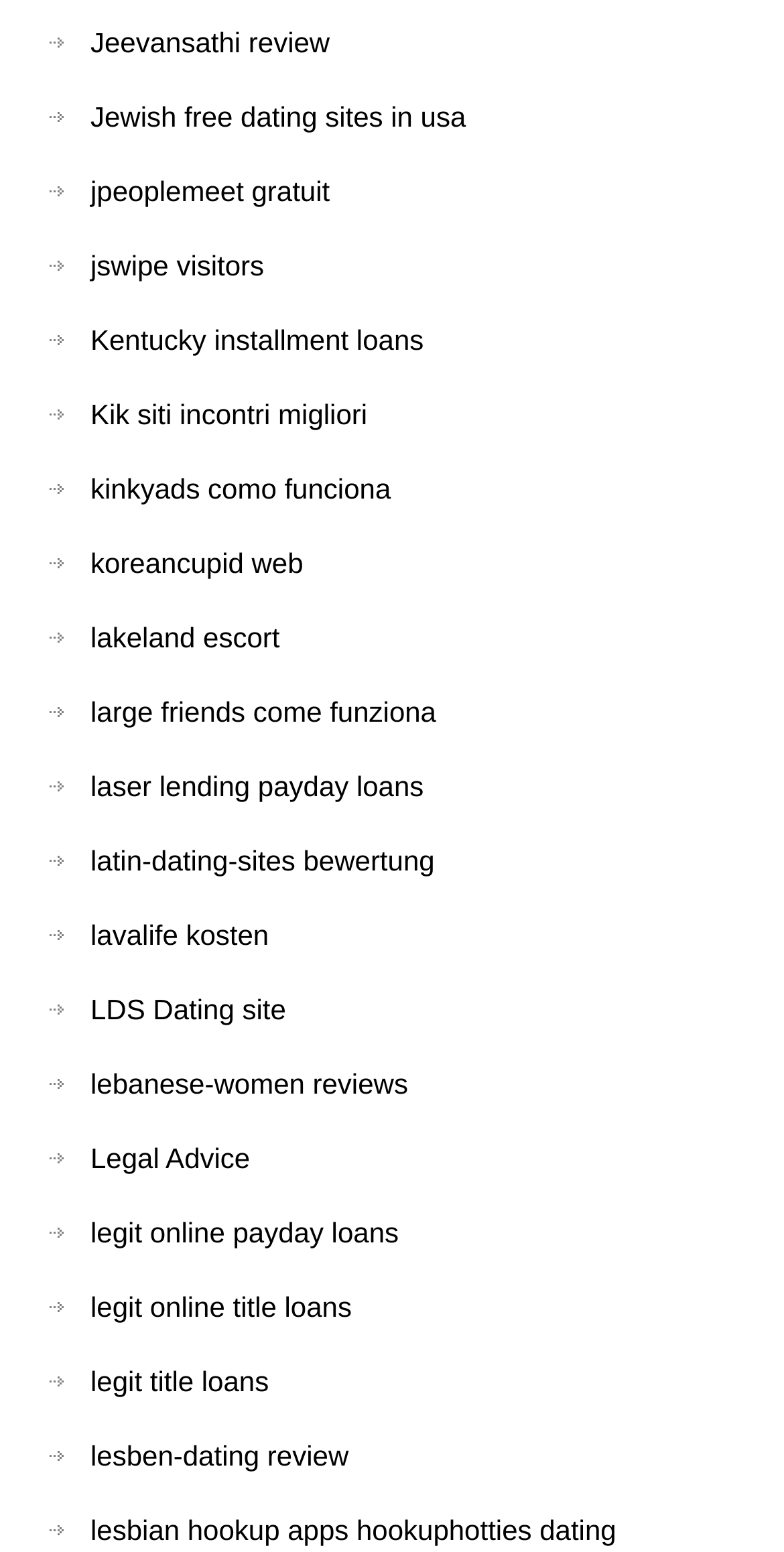Identify the bounding box coordinates for the UI element that matches this description: "legit online payday loans".

[0.115, 0.783, 0.509, 0.804]